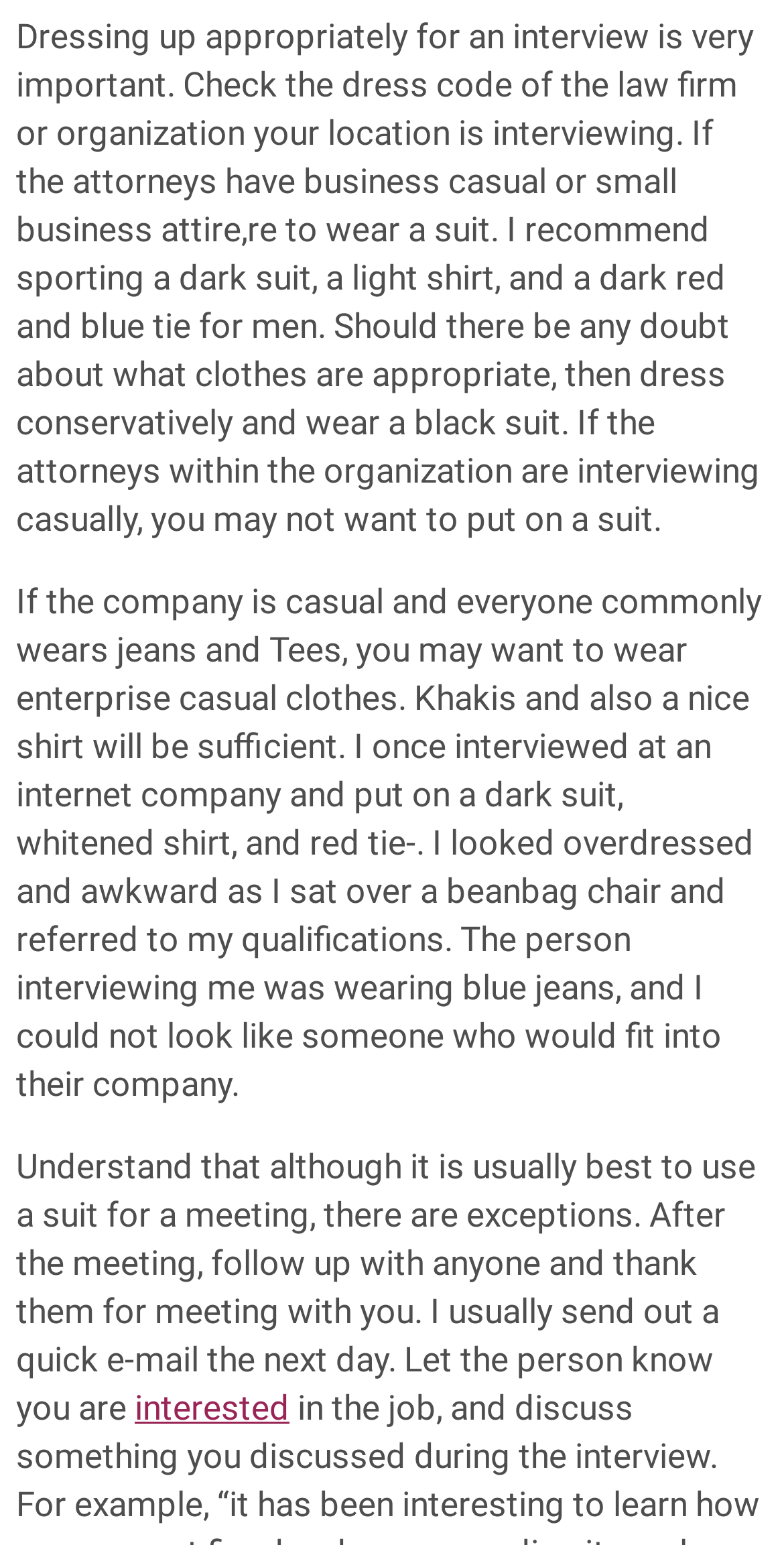Given the element description "Animal Planet’s Lone Star Law" in the screenshot, predict the bounding box coordinates of that UI element.

[0.021, 0.836, 0.51, 0.857]